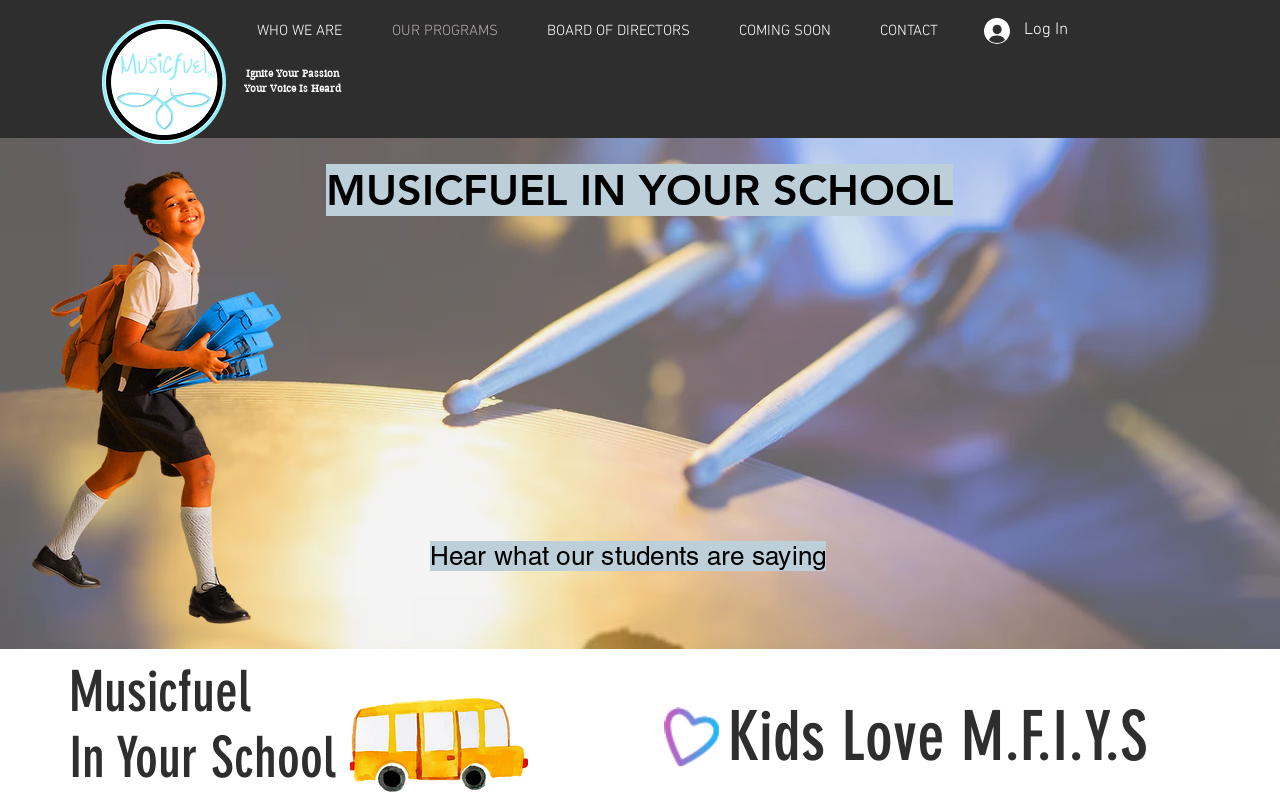From the screenshot, find the bounding box of the UI element matching this description: "Legal Notices". Supply the bounding box coordinates in the form [left, top, right, bottom], each a float between 0 and 1.

None